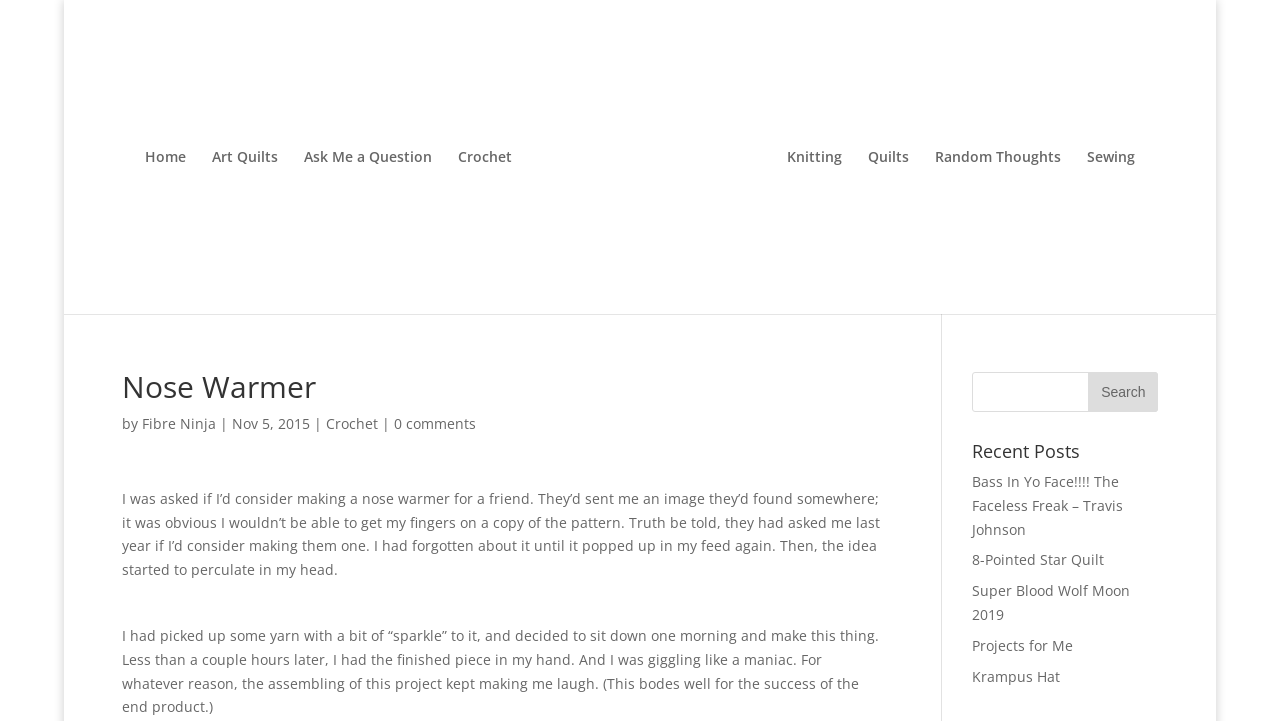Describe all the key features of the webpage in detail.

The webpage is about a blog post titled "Nose Warmer" by Fibre Ninja. At the top, there is a navigation menu with links to "Home", "Art Quilts", "Ask Me a Question", "Crochet", "Knitting", "Quilts", "Random Thoughts", and "Sewing". 

Below the navigation menu, there is a search bar at the top left corner. Next to the search bar, there is a heading "Nose Warmer" followed by the text "by Fibre Ninja" and the date "Nov 5, 2015". 

The main content of the blog post is a story about creating a nose warmer. The text describes how the author was asked to make a nose warmer, forgot about it, and then finally made it using yarn with sparkle. The author shares their experience of making the nose warmer, mentioning that it made them laugh.

On the right side of the page, there is a section titled "Recent Posts" with links to several other blog posts, including "Bass In Yo Face!!!! The Faceless Freak – Travis Johnson", "8-Pointed Star Quilt", "Super Blood Wolf Moon 2019", "Projects for Me", and "Krampus Hat". 

At the top right corner, there is a logo of Fibre Ninja, which is an image with the text "Fibre Ninja".